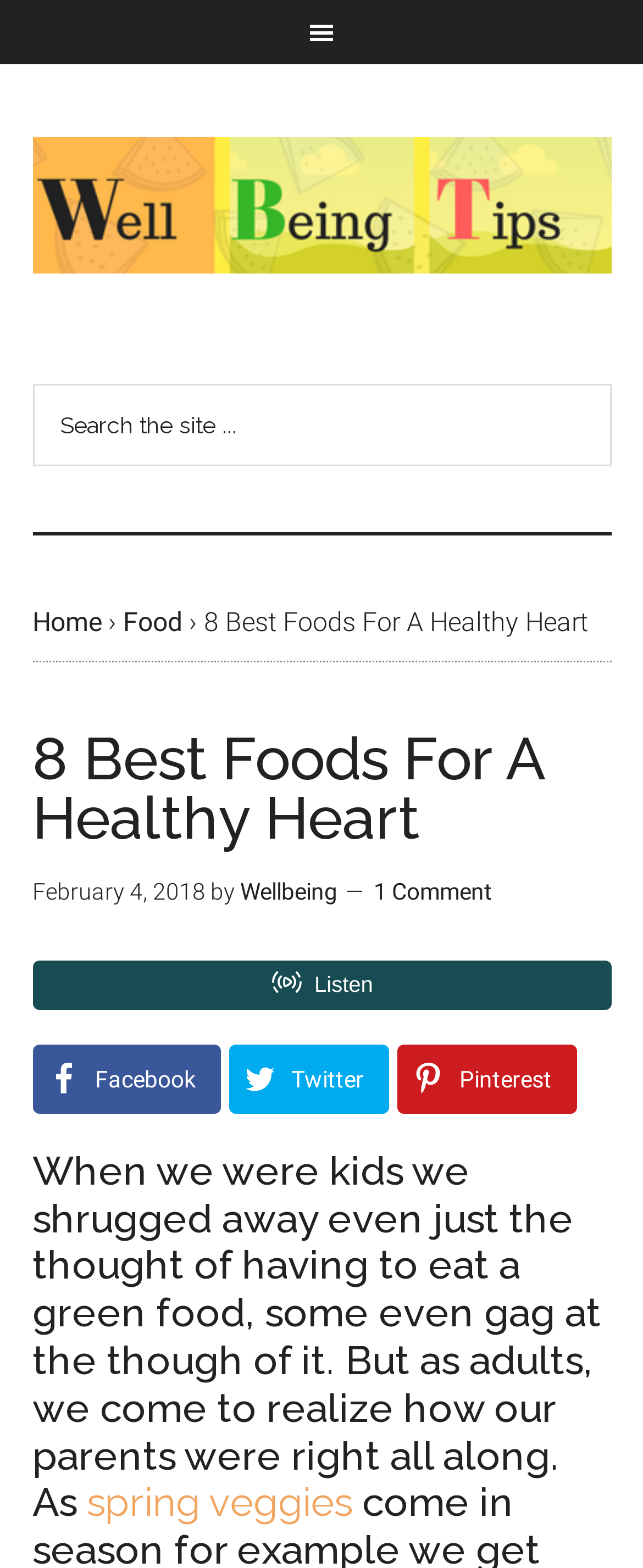Using the provided description Well Being Tips, find the bounding box coordinates for the UI element. Provide the coordinates in (top-left x, top-left y, bottom-right x, bottom-right y) format, ensuring all values are between 0 and 1.

[0.05, 0.083, 0.95, 0.178]